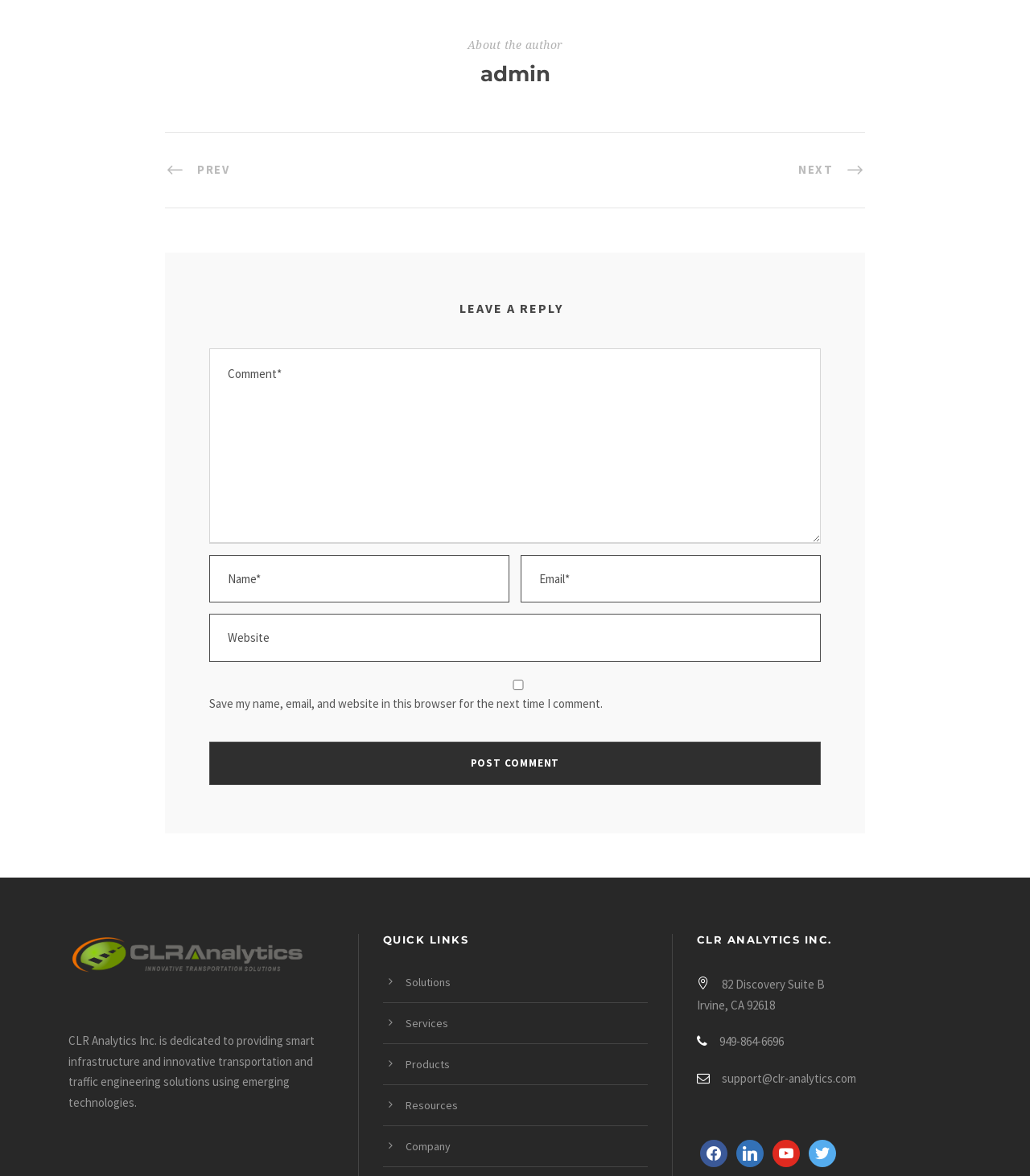What is the purpose of the checkbox?
Please provide a detailed and thorough answer to the question.

The checkbox is located below the 'Email*' textbox and is labeled 'Save my name, email, and website in this browser for the next time I comment.'. Its purpose is to allow users to save their comment information for future use.